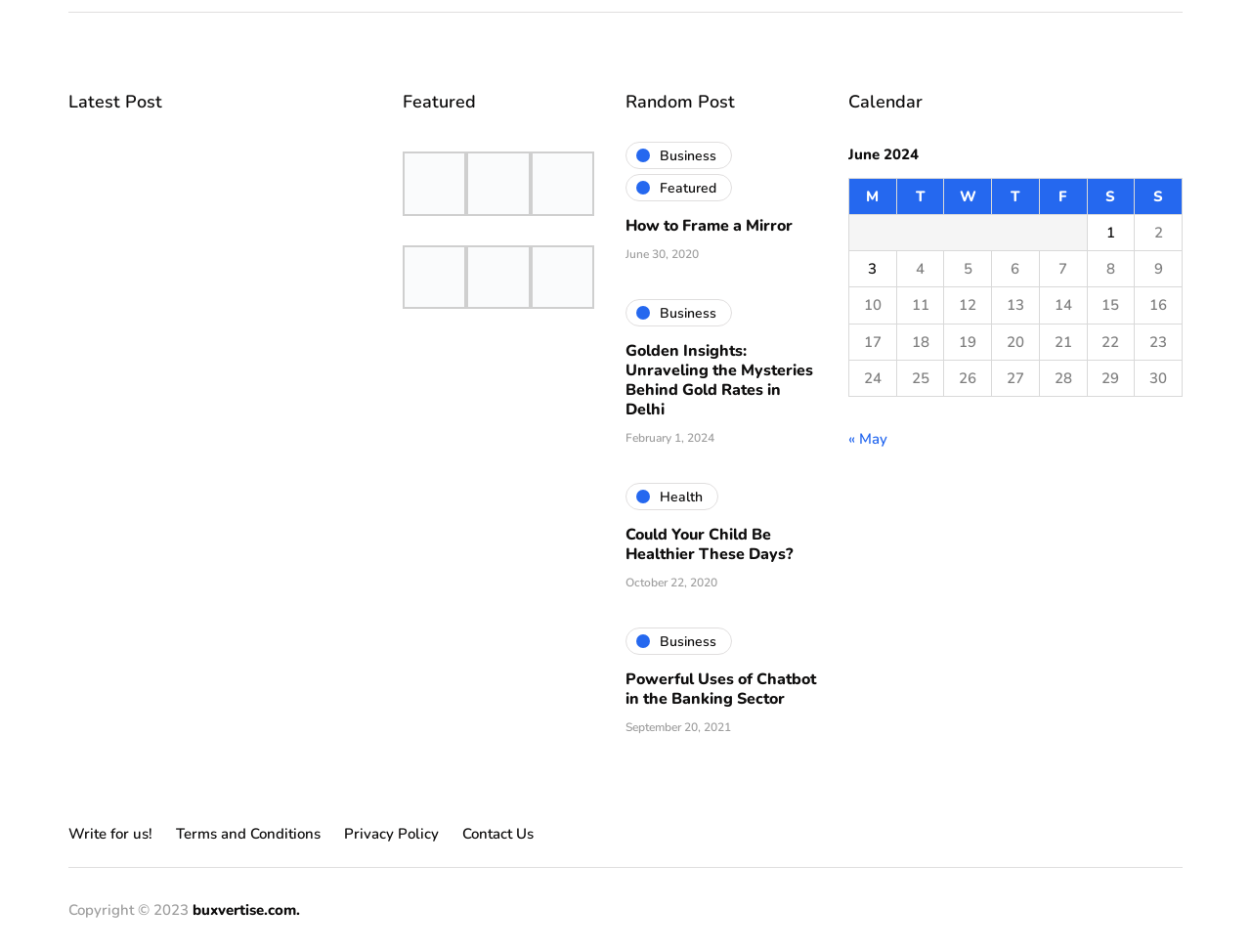Based on the element description Privacy Policy, identify the bounding box of the UI element in the given webpage screenshot. The coordinates should be in the format (top-left x, top-left y, bottom-right x, bottom-right y) and must be between 0 and 1.

[0.275, 0.866, 0.351, 0.886]